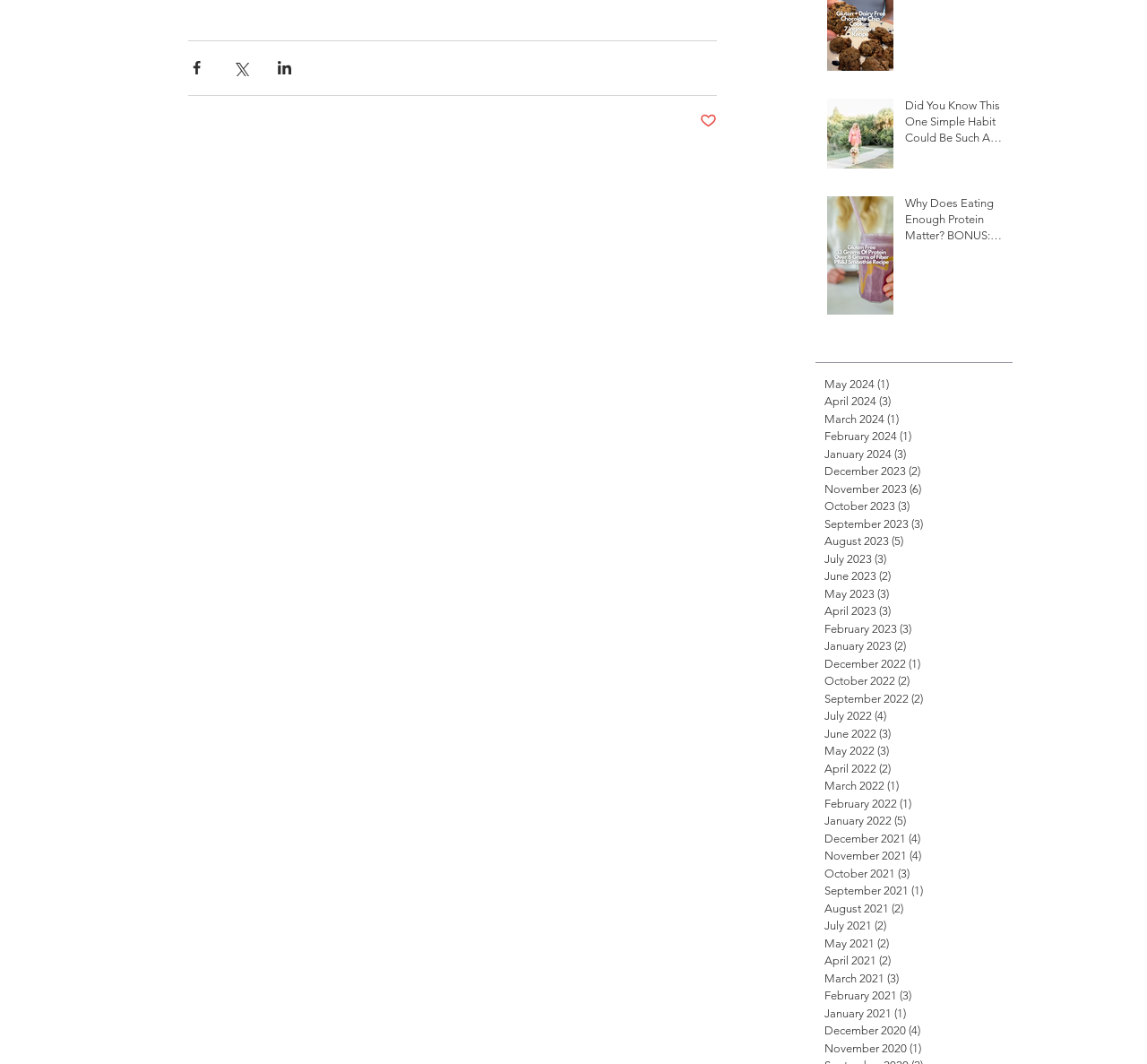Respond to the question below with a concise word or phrase:
How many posts are there in May 2024?

1 post